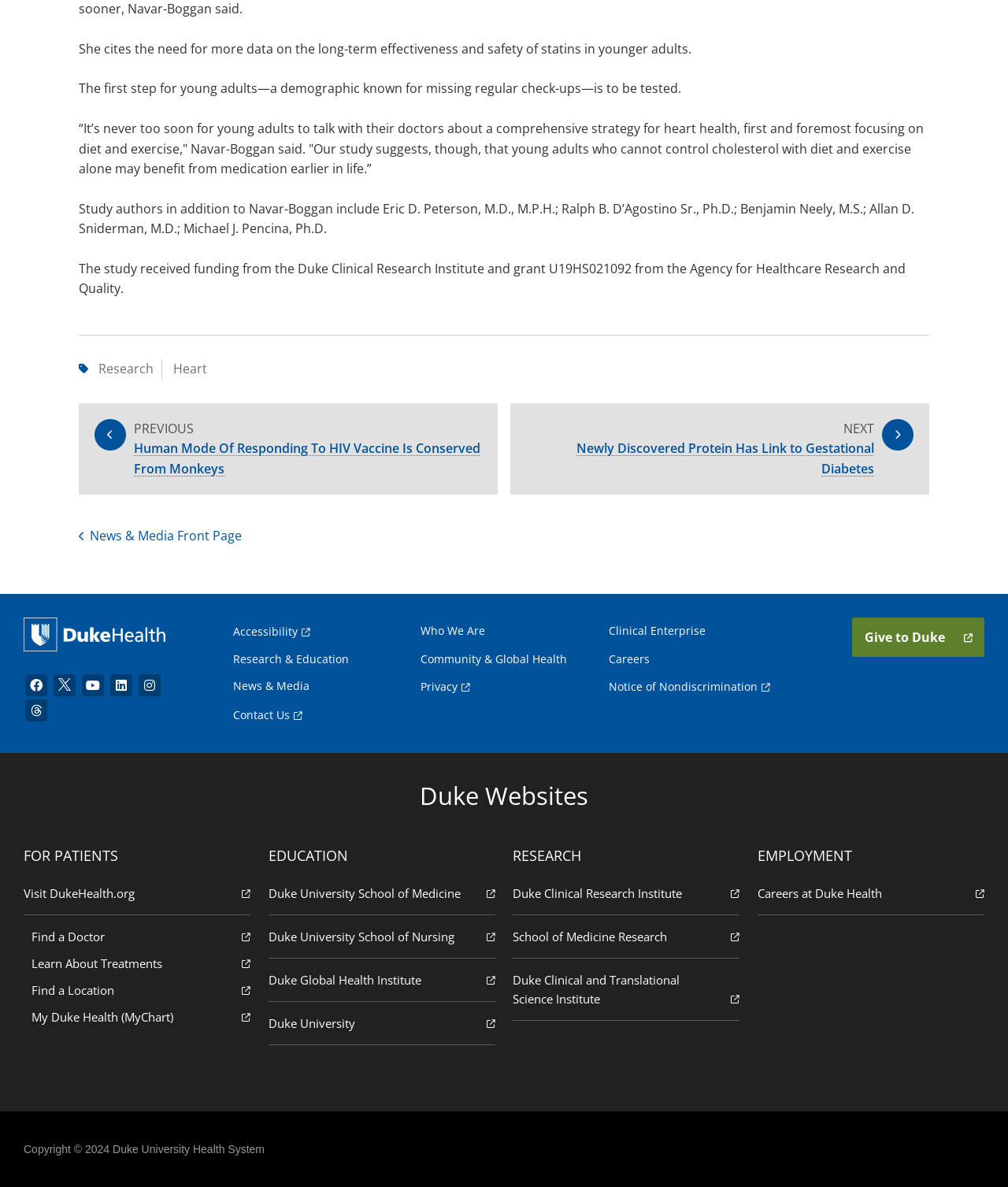Provide the bounding box coordinates for the area that should be clicked to complete the instruction: "check Facebook".

None